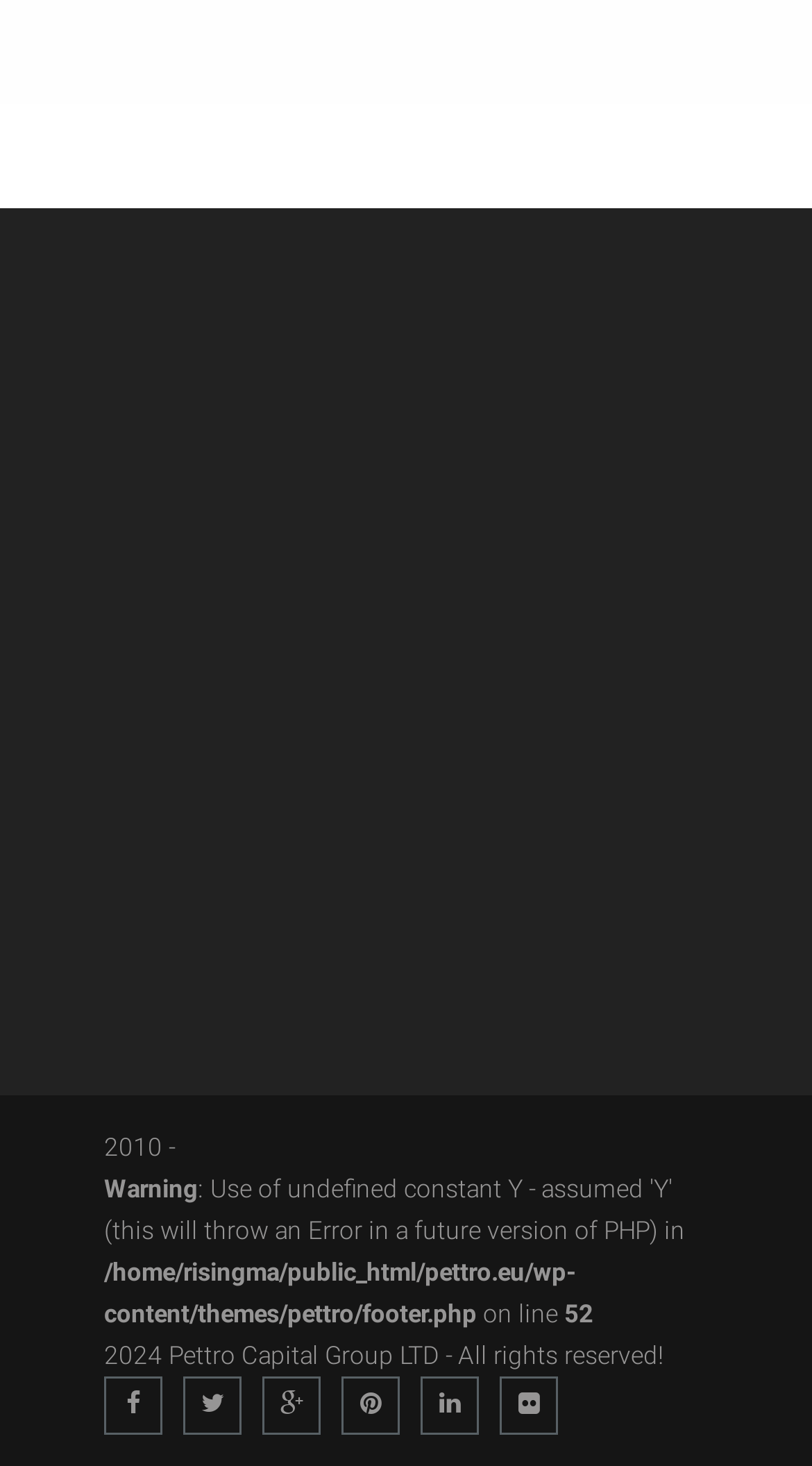Find the bounding box coordinates of the element I should click to carry out the following instruction: "Visit Pettro Capital Group LTD".

[0.208, 0.915, 0.541, 0.935]